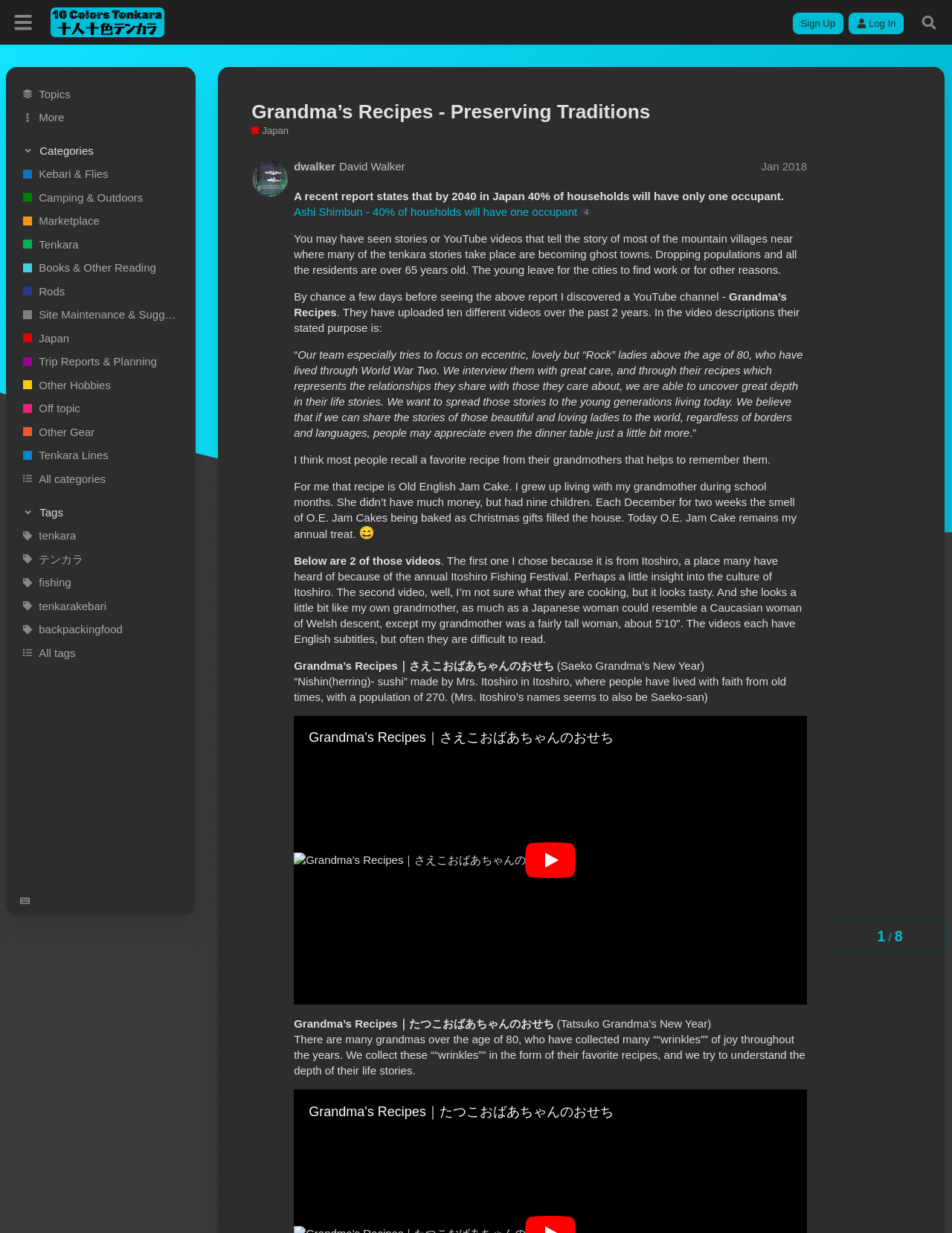Summarize the webpage with a detailed and informative caption.

This webpage is about Grandma's Recipes, a collection of traditional Japanese recipes shared by elderly women. The page has a header section with a button to expand the sidebar, a link to the website's title "10 Colors Tenkara", and buttons for signing up, logging in, and searching. Below the header, there are links to various categories, including topics, categories, and tags, each with an accompanying image.

The main content of the page is a discussion about a recent report stating that by 2040, 40% of households in Japan will have only one occupant. The author shares their thoughts on this trend, mentioning how many mountain villages are becoming ghost towns due to a lack of young people. The author then introduces a YouTube channel called "Grandma's Recipes", which features videos of elderly women sharing their recipes and life stories. The author shares two videos from the channel, one from Itoshiro, a place known for its fishing festival, and another featuring a woman cooking a traditional dish.

The page also has a navigation section at the bottom, showing the topic's progress, with headings and links to related content. There are several images throughout the page, including icons for the categories and tags, as well as images accompanying the text. Overall, the page has a simple and clean design, with a focus on sharing stories and recipes from elderly Japanese women.